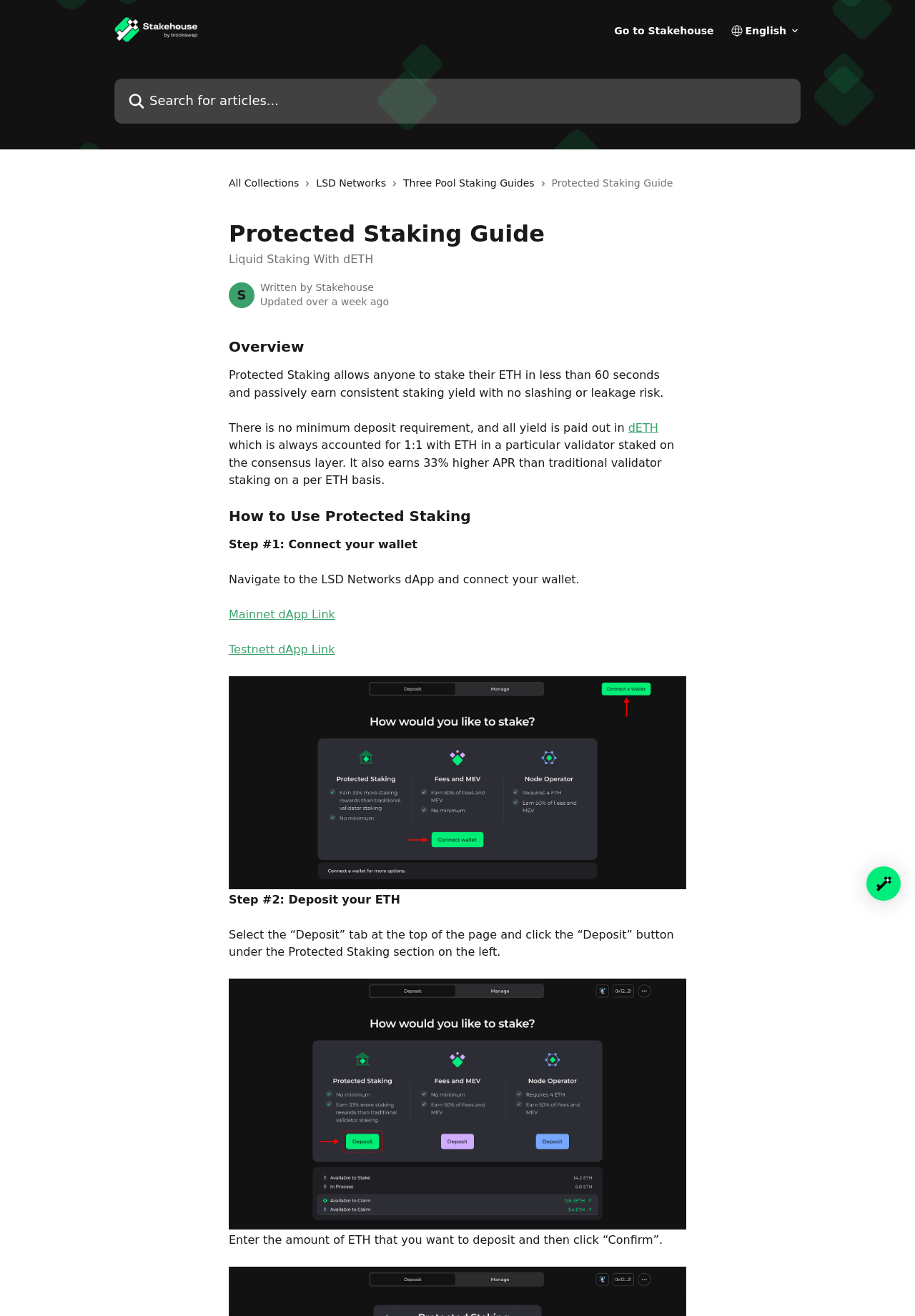Identify the bounding box of the UI element that matches this description: "ABOUT US".

None